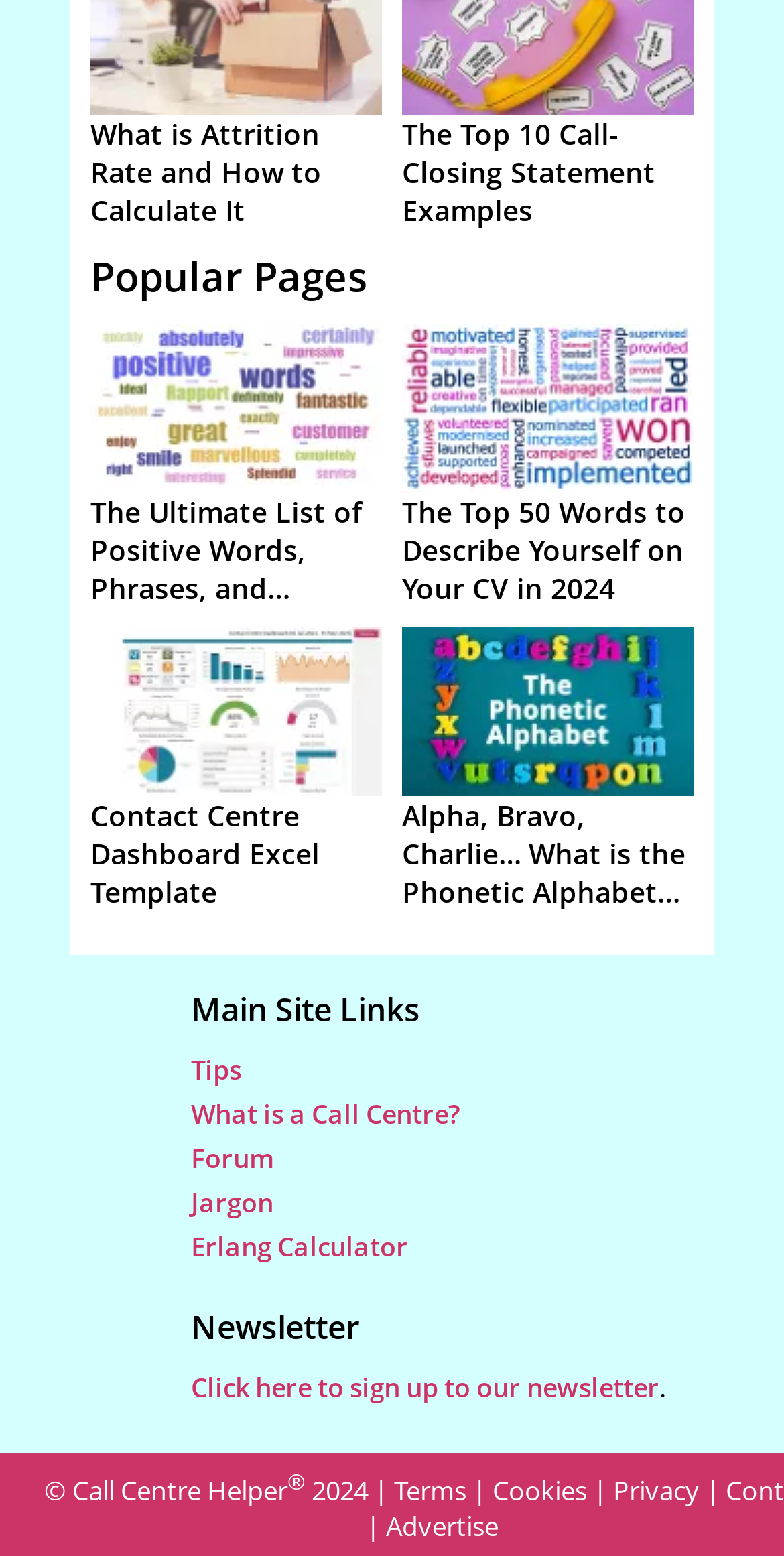Predict the bounding box of the UI element based on this description: "What is a Call Centre?".

[0.244, 0.704, 0.587, 0.728]